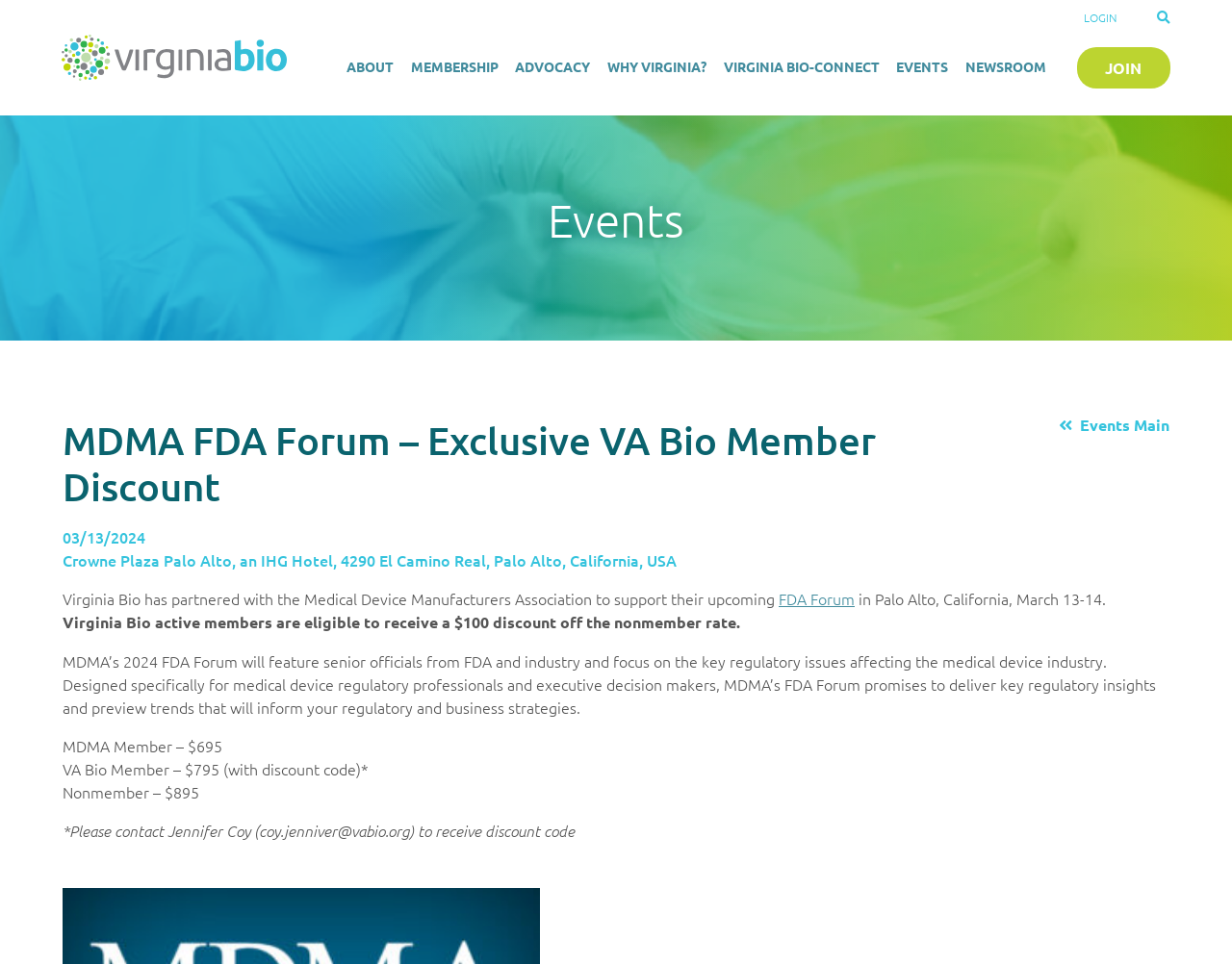Please identify the bounding box coordinates of the clickable element to fulfill the following instruction: "Fill in the Name textbox". The coordinates should be four float numbers between 0 and 1, i.e., [left, top, right, bottom].

None